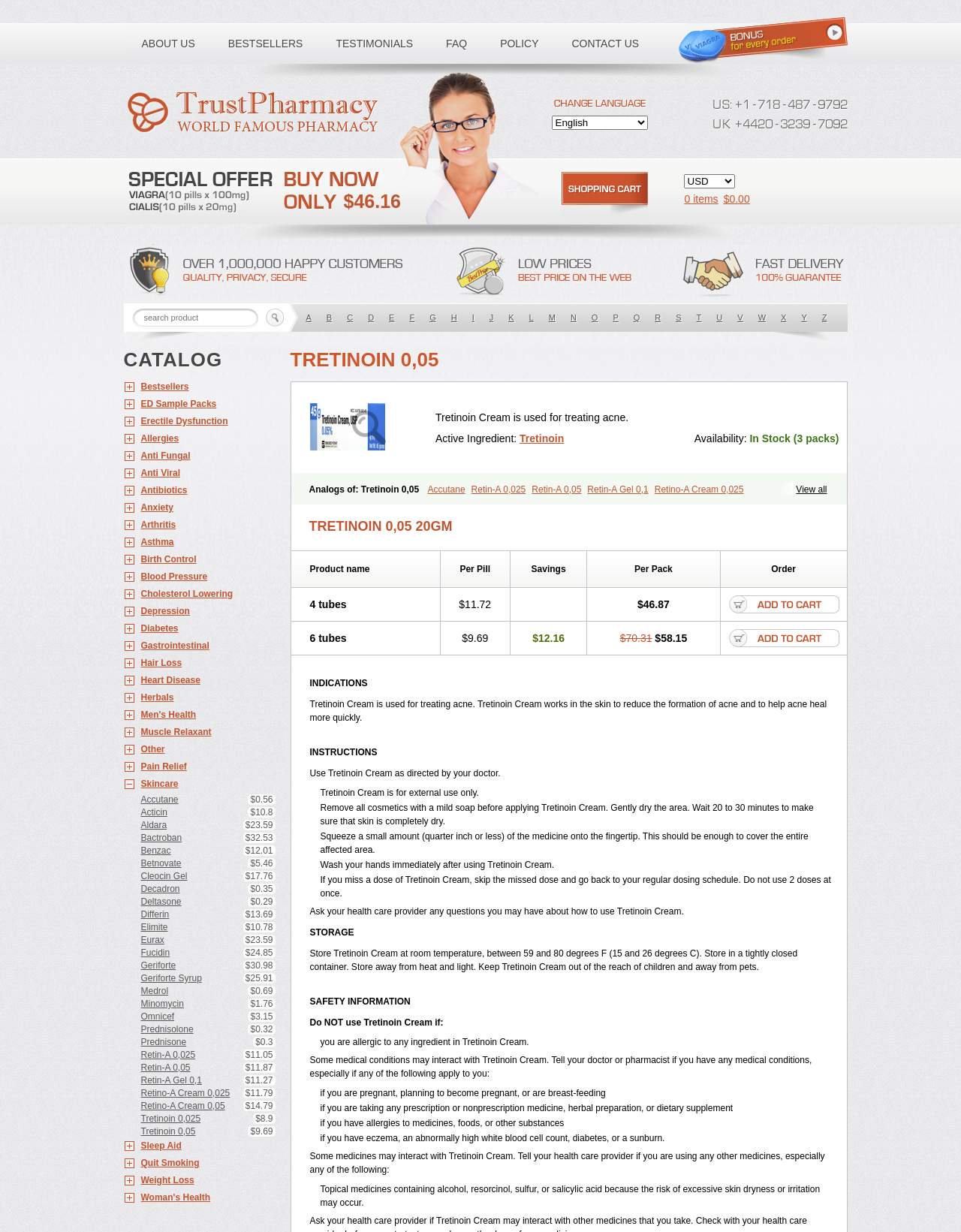How many items are in the shopping cart?
Please describe in detail the information shown in the image to answer the question.

The webpage displays a link '0 items $0.00' which indicates that there are no items in the shopping cart.